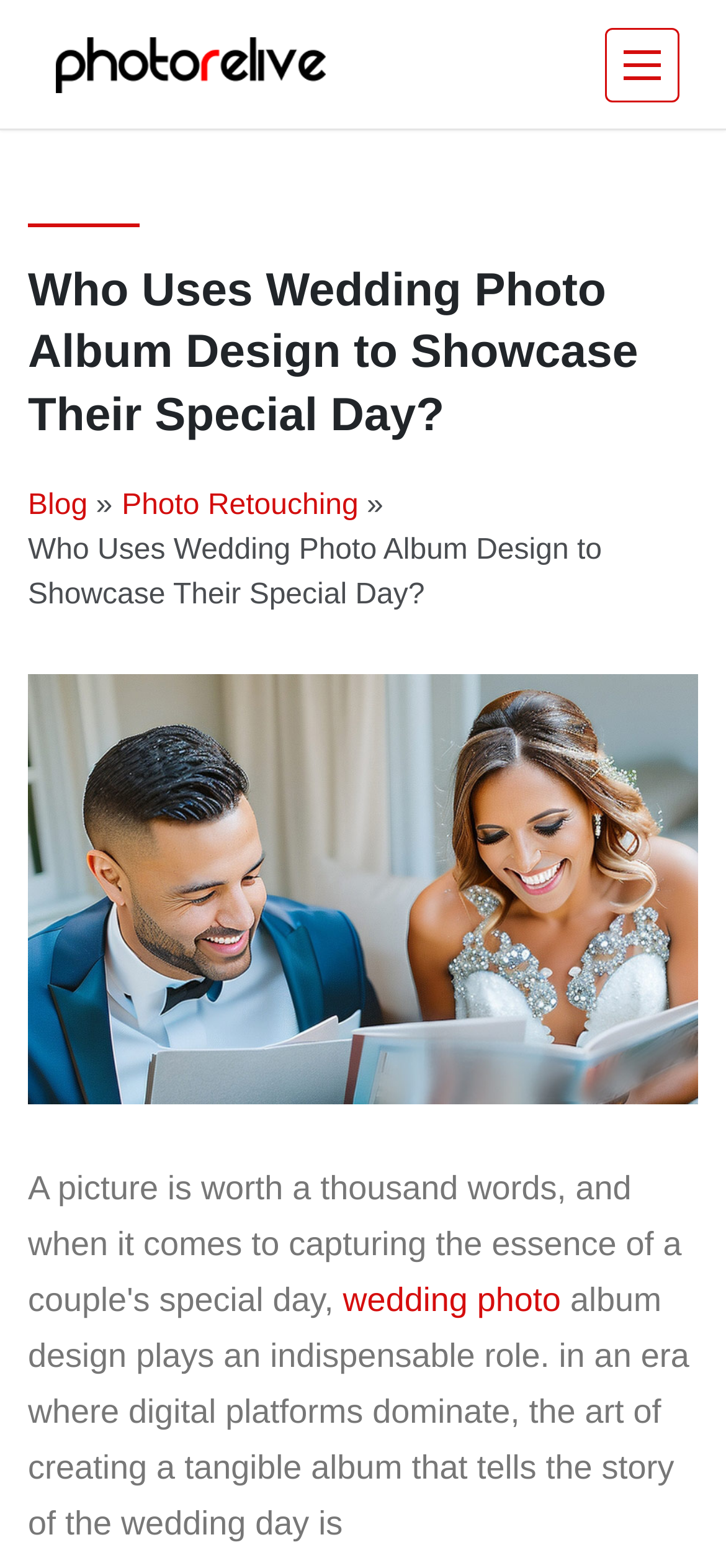Create an elaborate caption for the webpage.

The webpage is about wedding album design, specifically discussing who uses this service to showcase their special day. At the top left of the page, there is a link to "Photorelive | Photo Retouching Service | Old Photo Restoration Service" accompanied by an image with the same name. 

To the right of this link, there is a button to toggle navigation. Below these elements, there is a large heading that reads "Who Uses Wedding Photo Album Design to Showcase Their Special Day?" spanning almost the entire width of the page. 

Underneath the heading, there are three links: "Blog", "Photo Retouching", and another link with a "»" symbol in between. Below these links, there is a static text that repeats the heading. 

The main content of the page features an image of a couple smiling while looking at a wedding album, taking up most of the page's width. On top of this image, there is a link to "wedding photo" and a paragraph of text that explains the importance of album design in the digital era, describing how it tells the story of the wedding day.